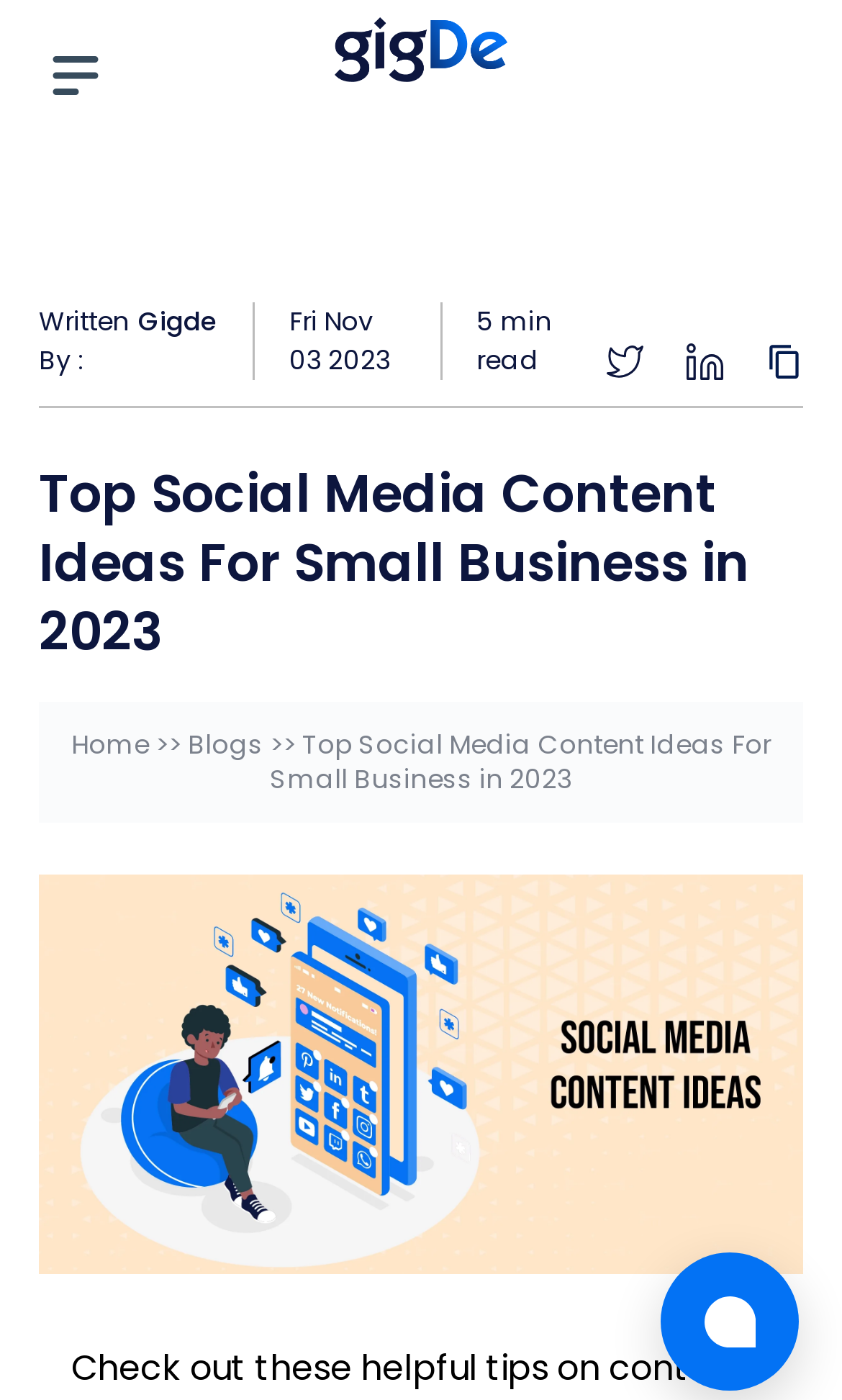Identify the main heading from the webpage and provide its text content.

Top Social Media Content Ideas For Small Business in 2023